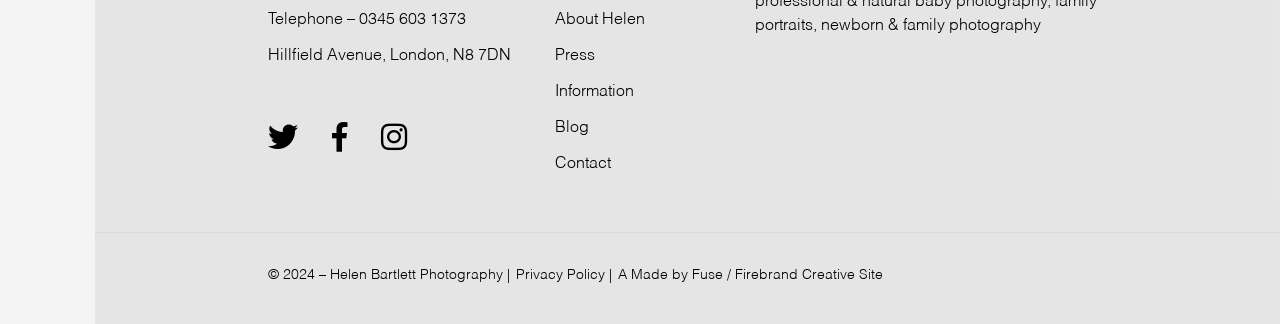What are the social media icons on the webpage?
Respond to the question with a single word or phrase according to the image.

Three icons